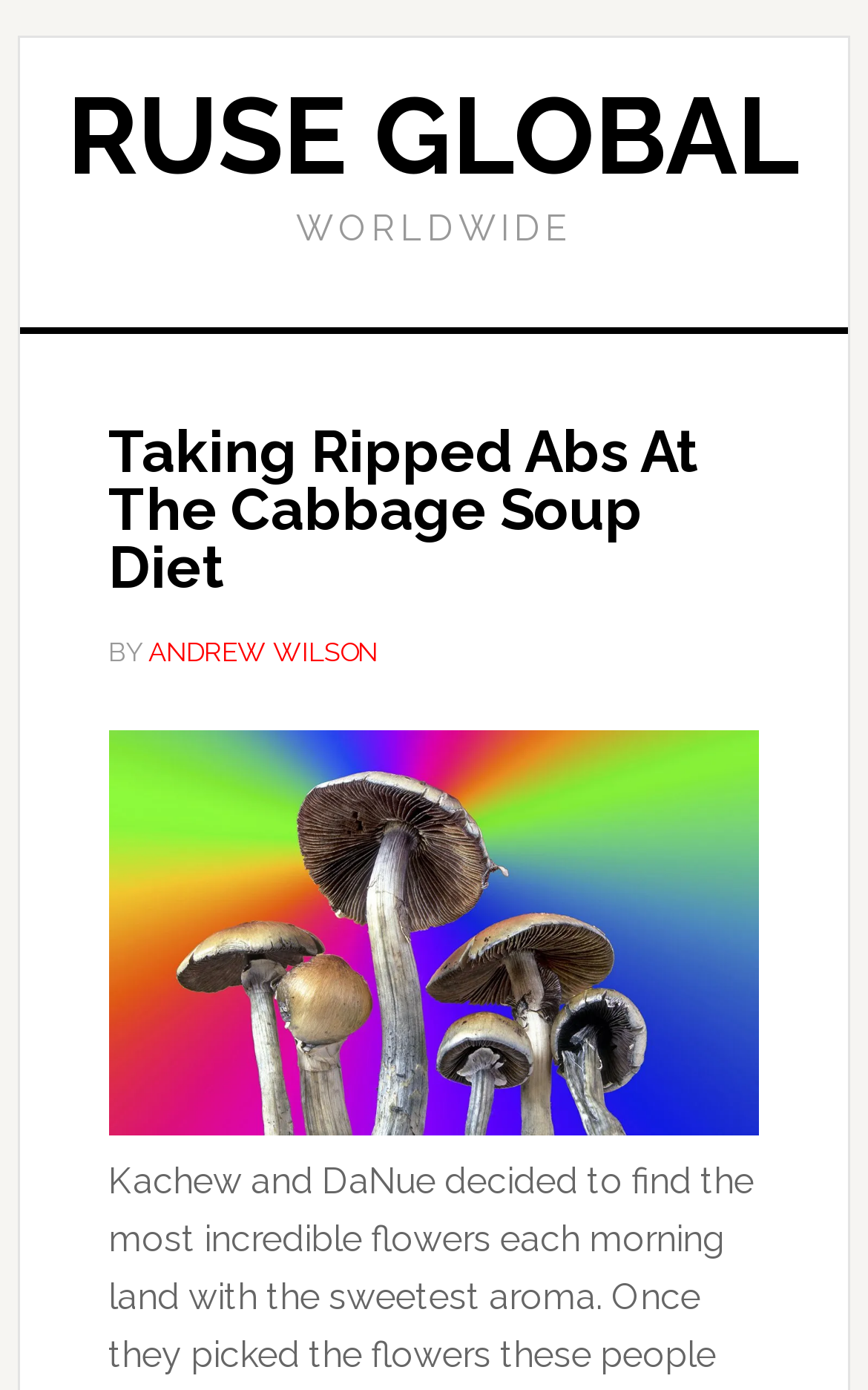Give a concise answer using only one word or phrase for this question:
What is the topic of the article?

Cabbage Soup Diet